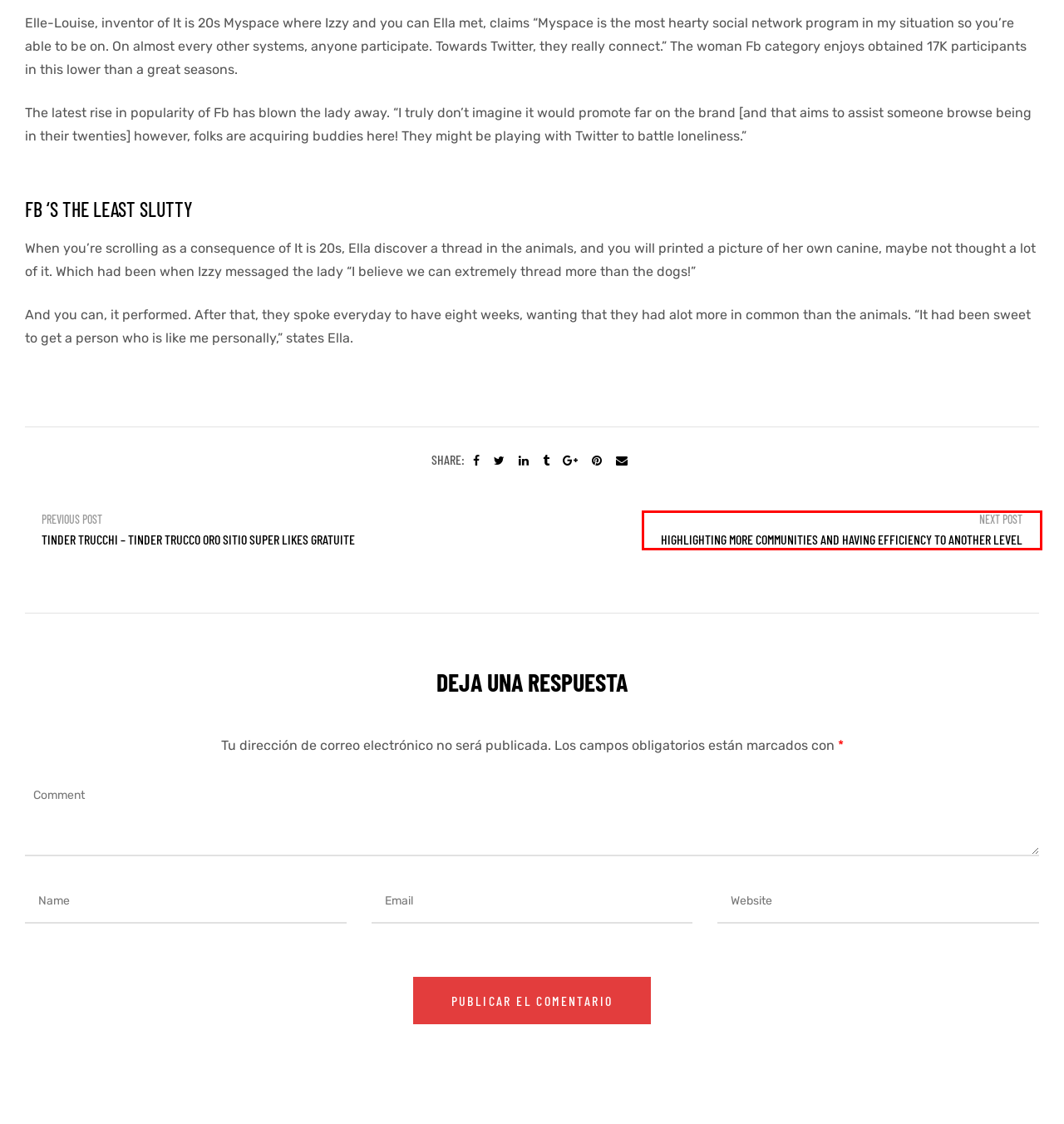You have a screenshot of a webpage with a red bounding box highlighting a UI element. Your task is to select the best webpage description that corresponds to the new webpage after clicking the element. Here are the descriptions:
A. Ferlucci – Moda-complementos
B. Tinder Trucchi – Tinder Trucco Oro sitio Super Likes Gratuite – Ferlucci
C. Warranty and Services – Ferlucci
D. Soporte técnico Ferlucci – Ferlucci
E. Moda hombre – Ferlucci
F. Highlighting More communities and Having efficiency to another Level – Ferlucci
G. bbw hookup reviews – Ferlucci
H. Cart – Ferlucci

F